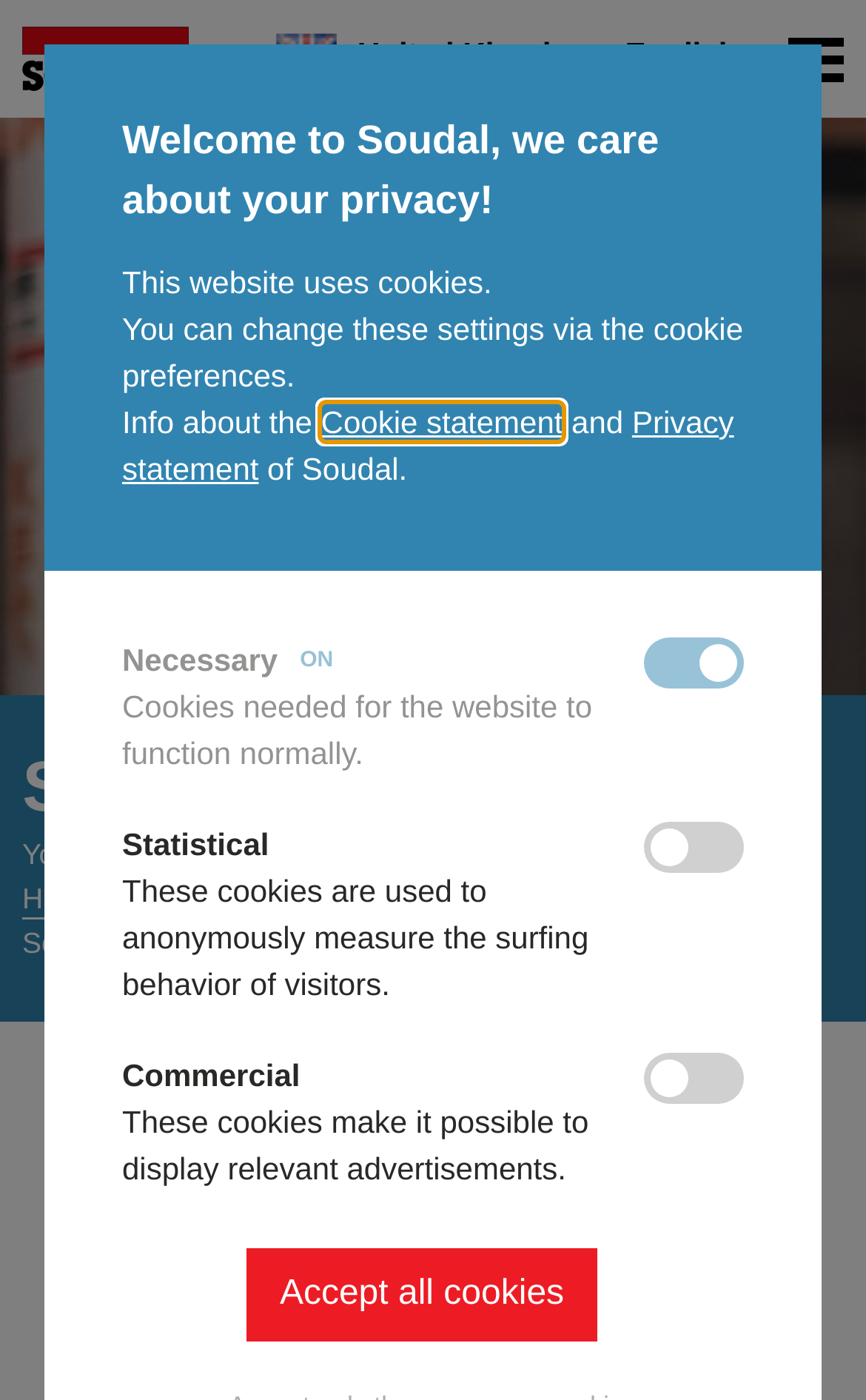Using the given element description, provide the bounding box coordinates (top-left x, top-left y, bottom-right x, bottom-right y) for the corresponding UI element in the screenshot: title="Home"

[0.026, 0.019, 0.218, 0.065]